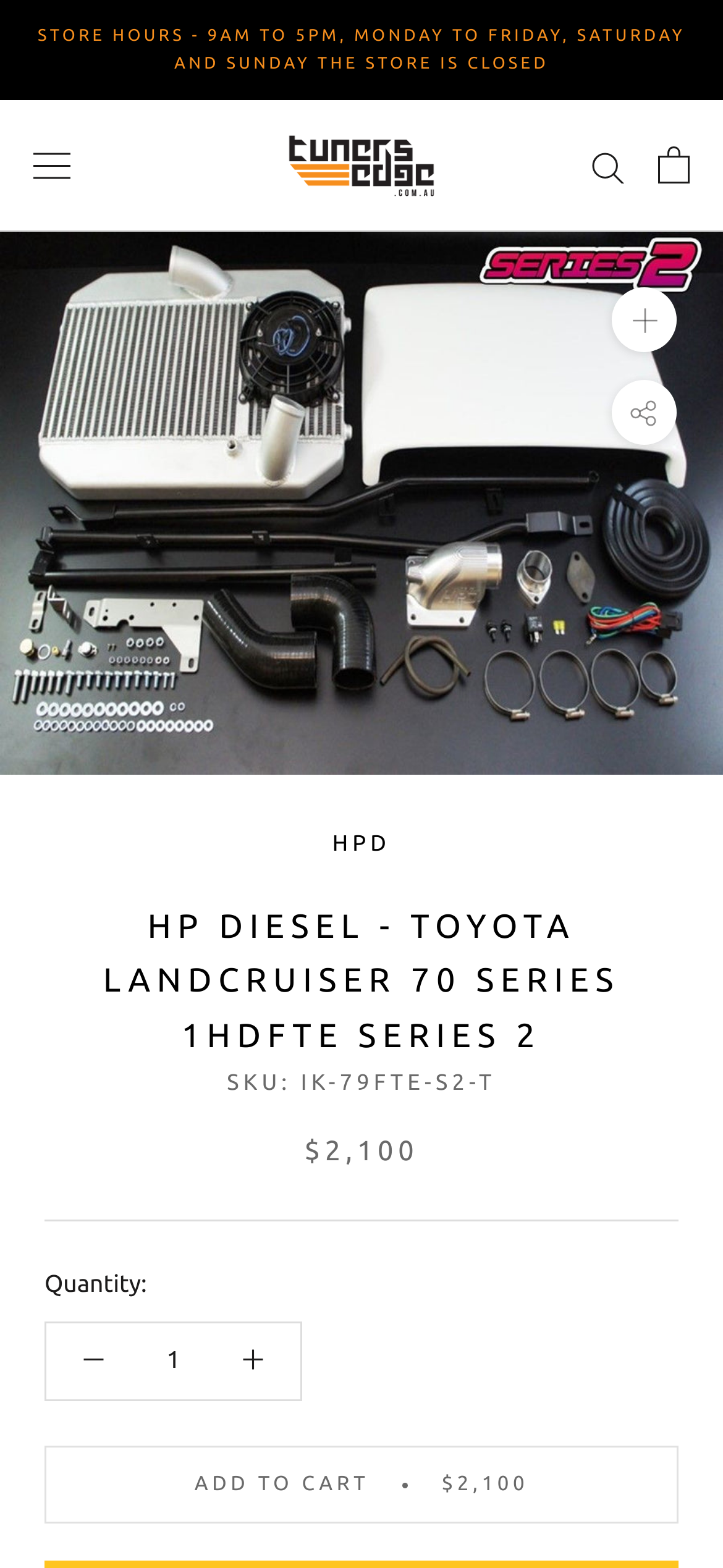Locate the bounding box of the UI element described by: "input value="1" aria-label="Quantity" name="quantity" value="1"" in the given webpage screenshot.

[0.195, 0.86, 0.285, 0.876]